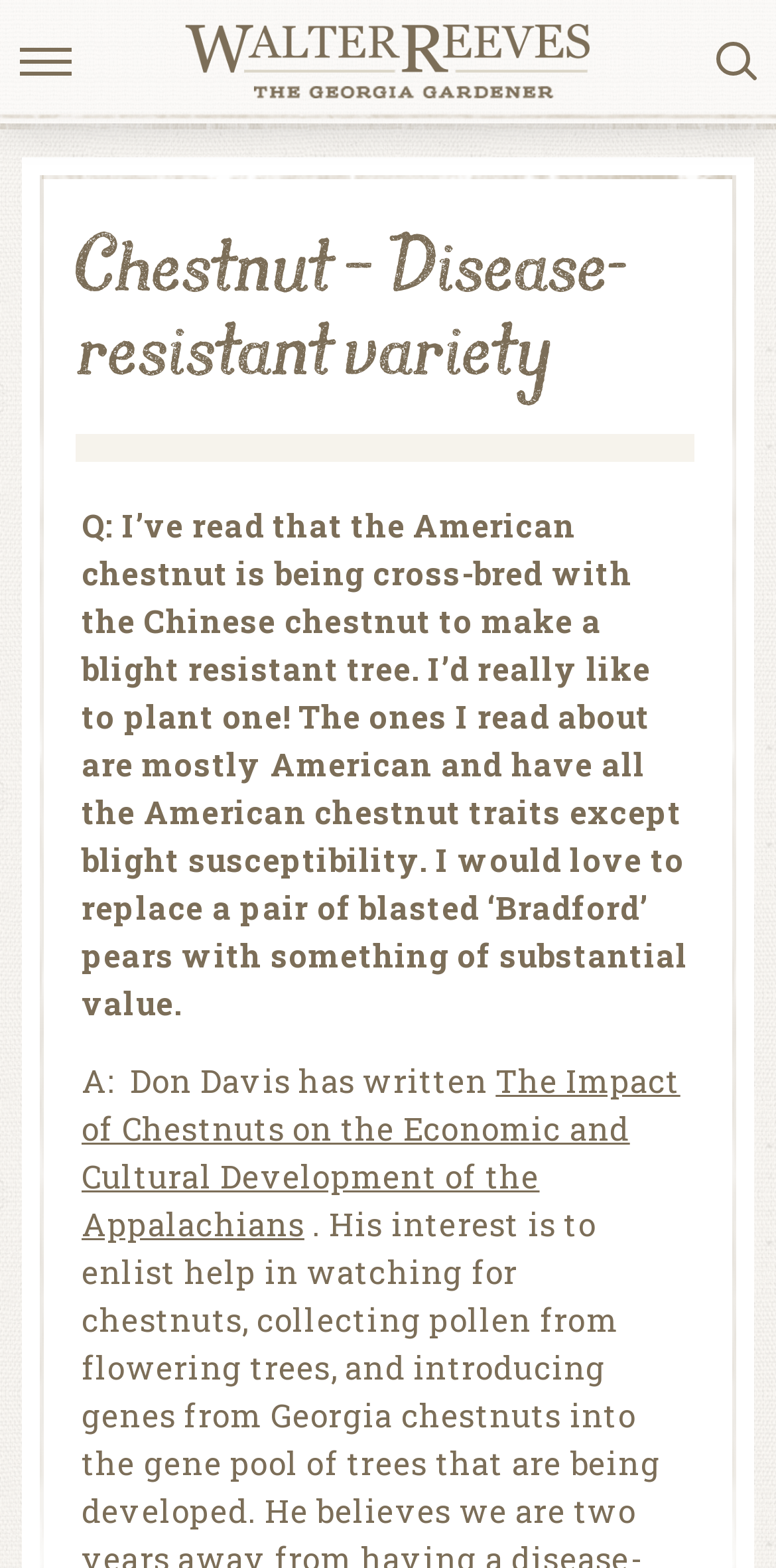Find and generate the main title of the webpage.

Chestnut – Disease-resistant variety